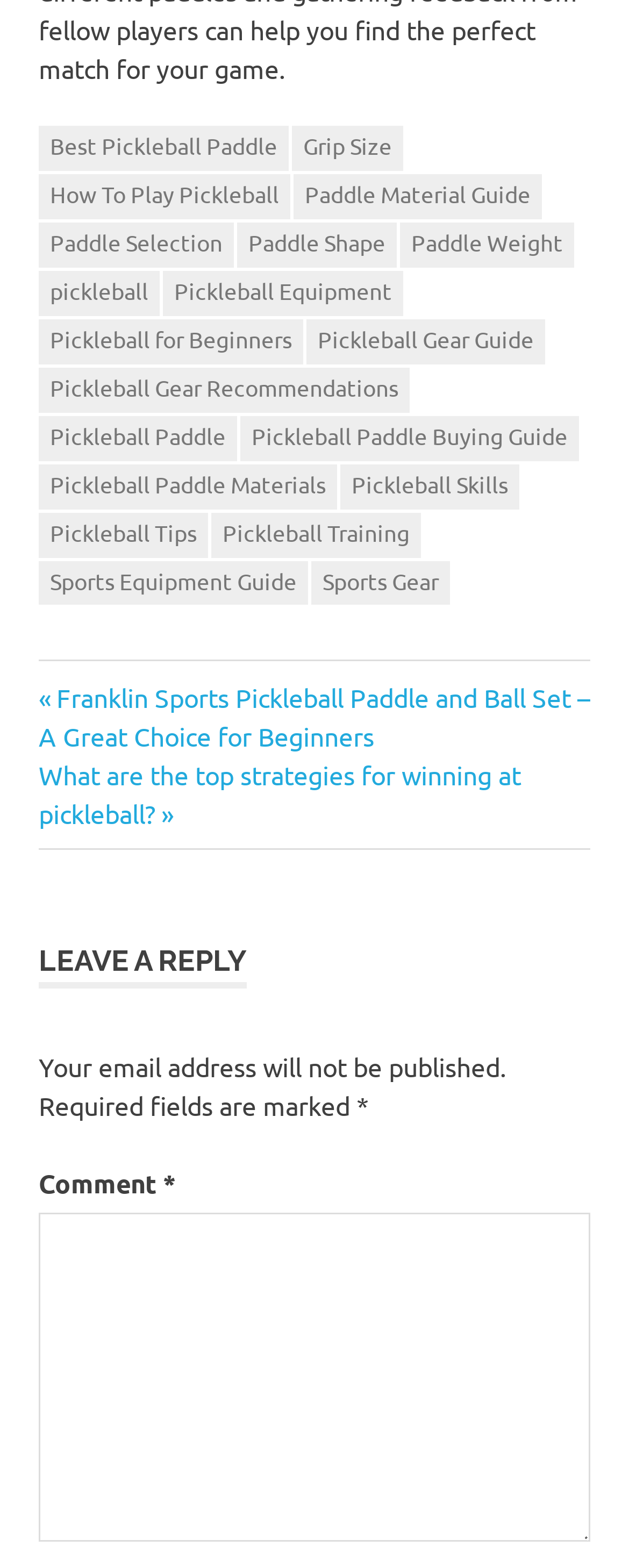Specify the bounding box coordinates for the region that must be clicked to perform the given instruction: "Click on the 'Pickleball Equipment' link".

[0.259, 0.172, 0.641, 0.201]